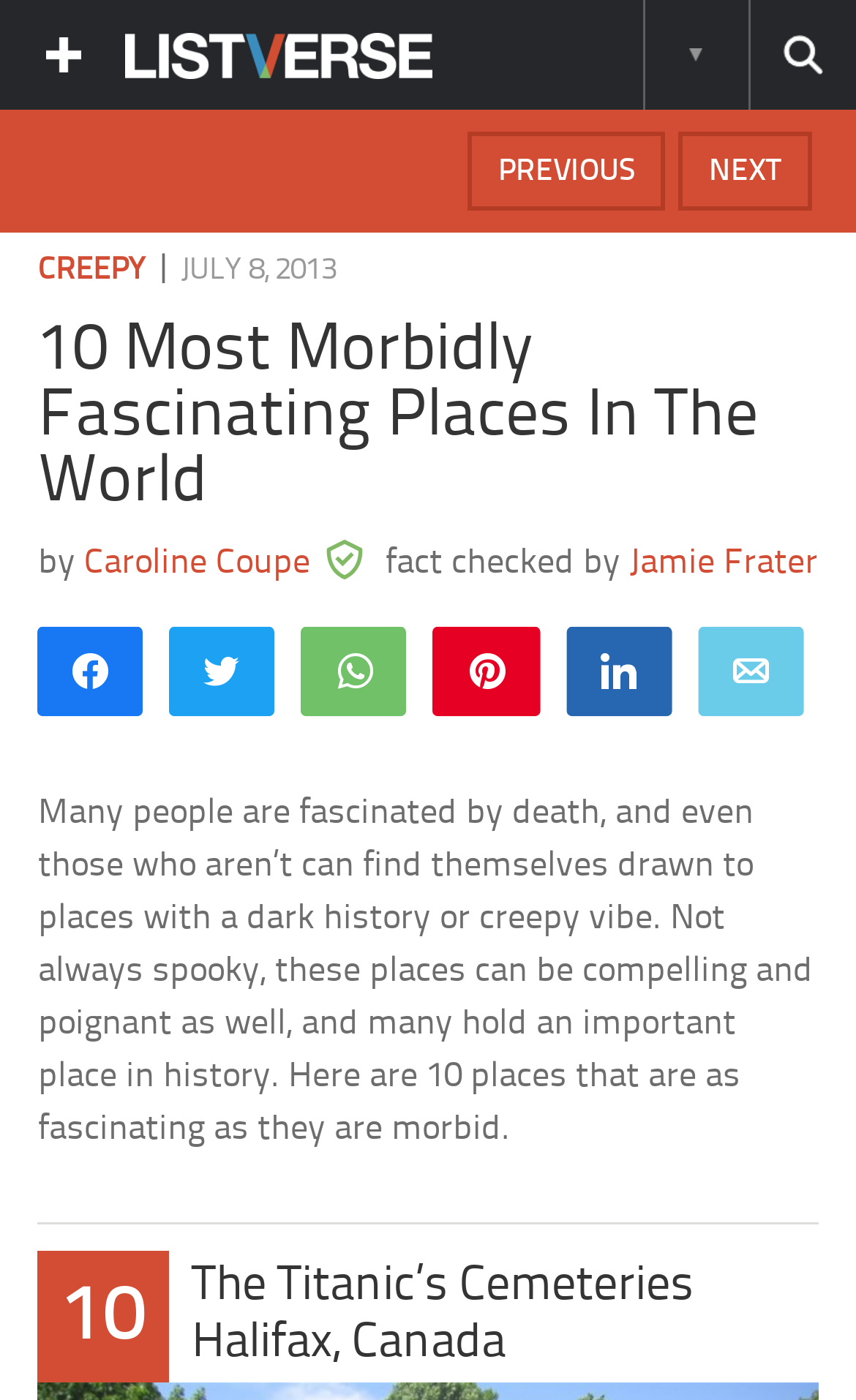Please provide the bounding box coordinates for the element that needs to be clicked to perform the instruction: "Share on WhatsApp". The coordinates must consist of four float numbers between 0 and 1, formatted as [left, top, right, bottom].

[0.356, 0.45, 0.474, 0.506]